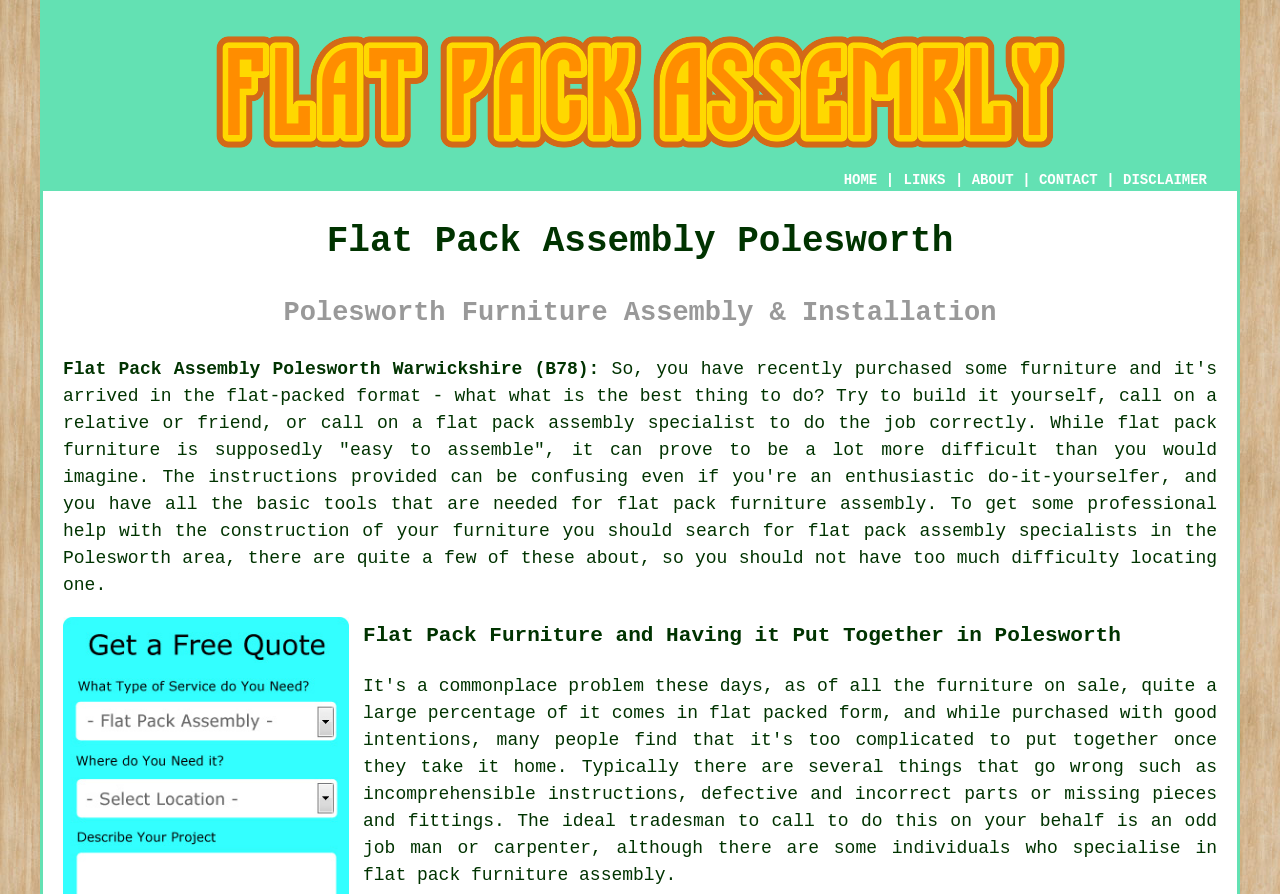Locate the bounding box coordinates of the element I should click to achieve the following instruction: "Click the LINKS button".

[0.705, 0.191, 0.739, 0.211]